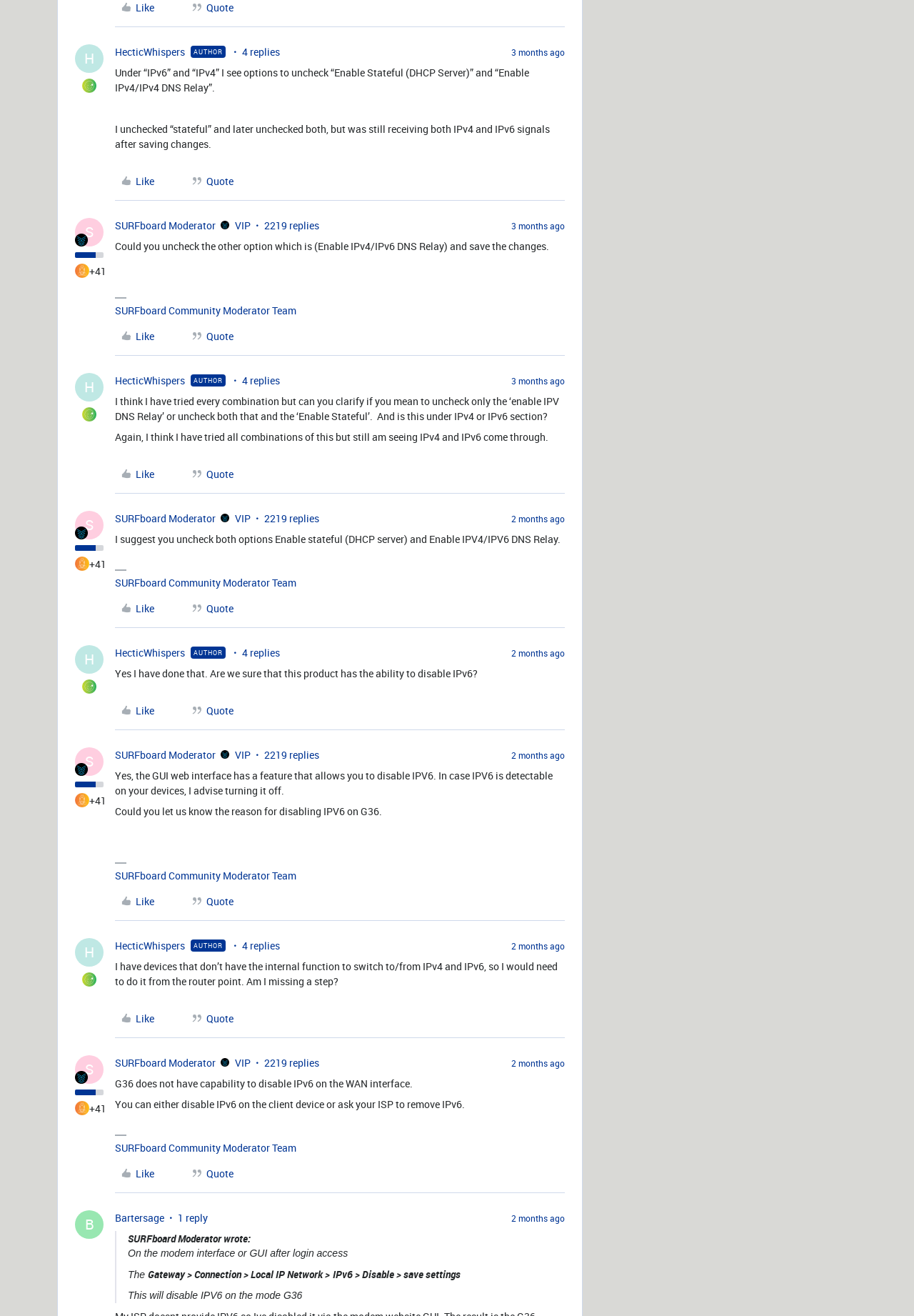Answer with a single word or phrase: 
What is the rank of HecticWhispers?

H